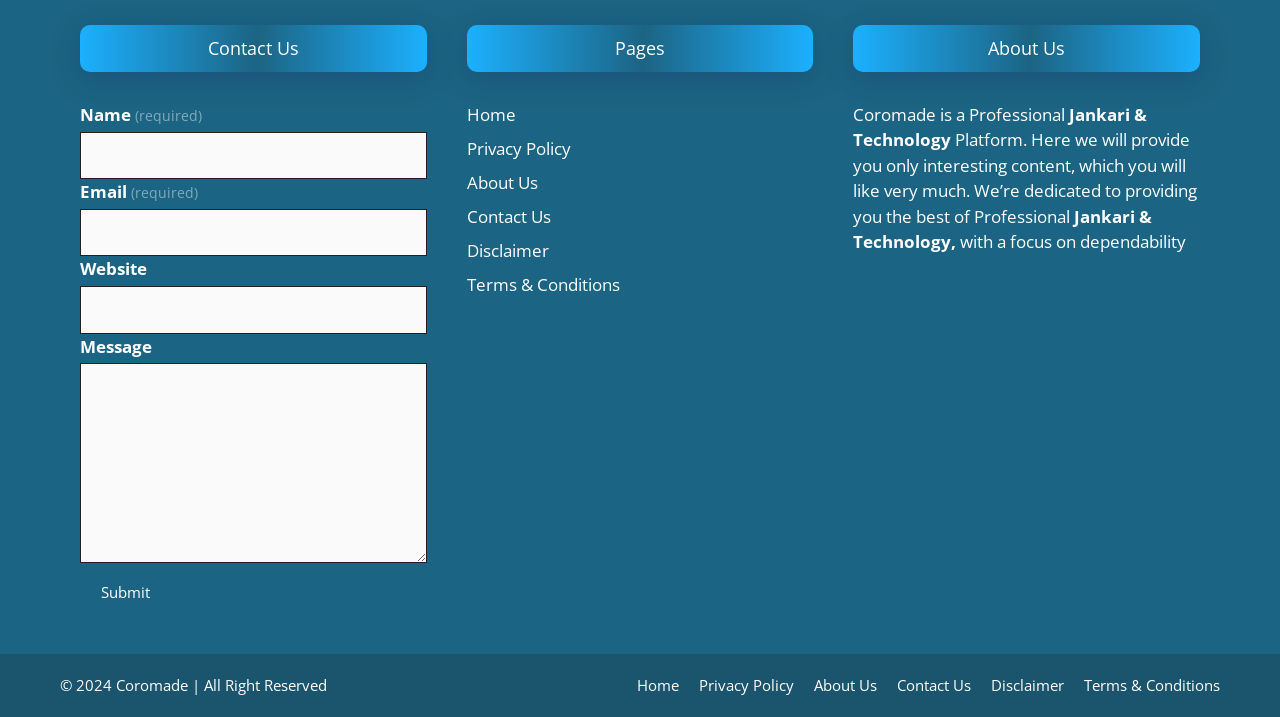Identify the bounding box coordinates of the area you need to click to perform the following instruction: "Click the Submit button".

[0.062, 0.795, 0.134, 0.857]